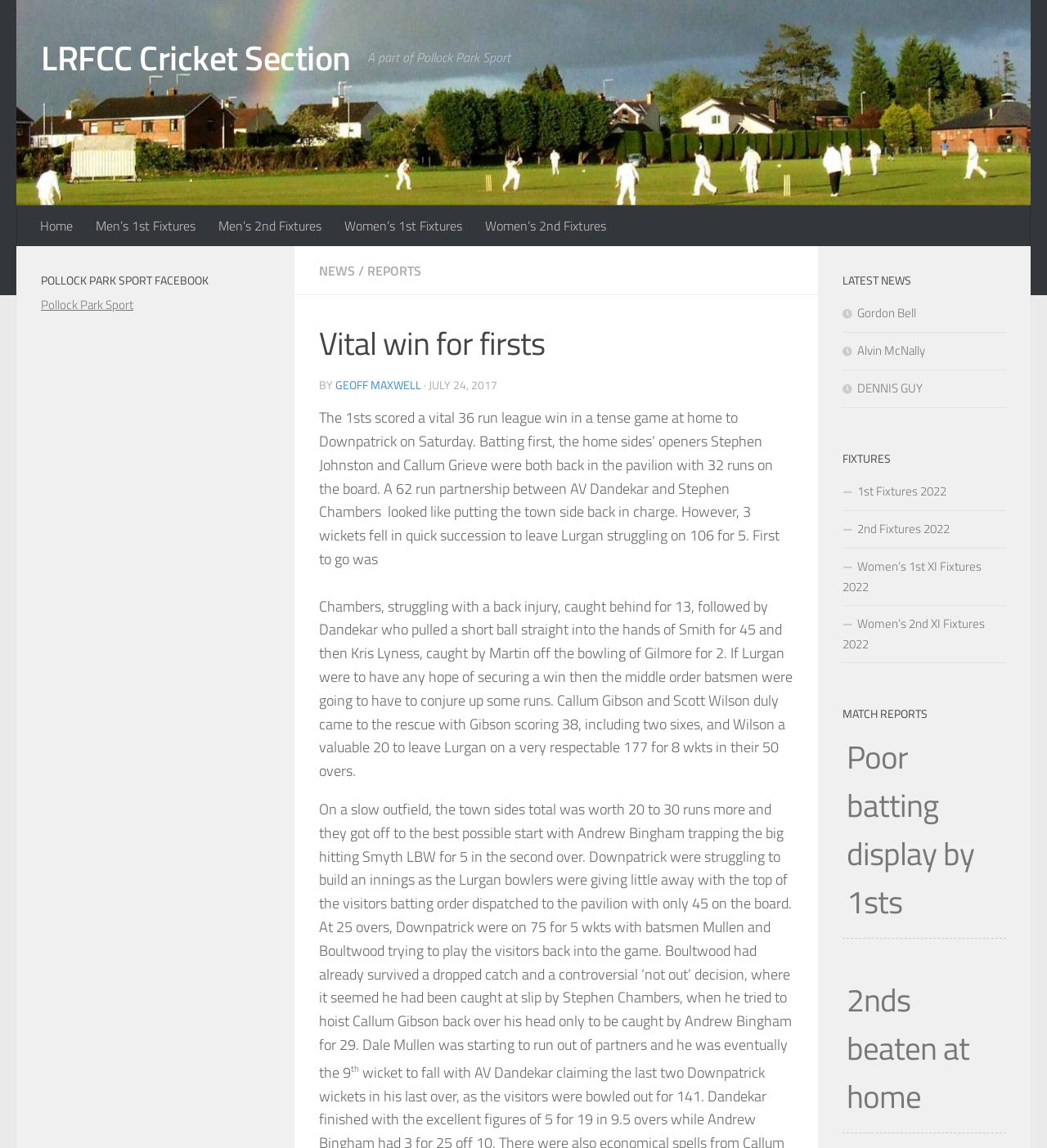Find the bounding box coordinates of the element I should click to carry out the following instruction: "Click on 'Home'".

[0.027, 0.179, 0.08, 0.215]